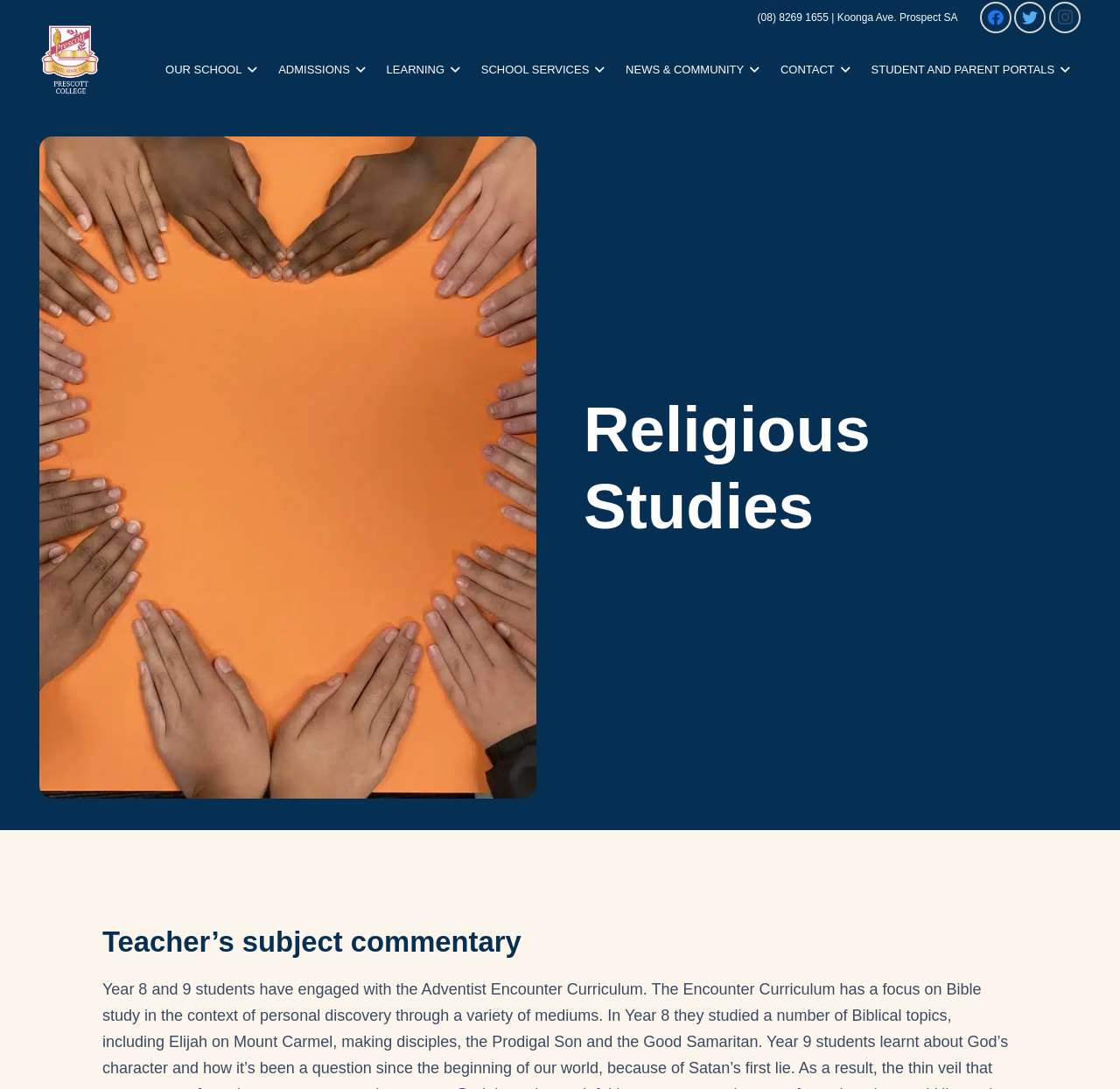Answer the question in one word or a short phrase:
What is the address of Prescott College?

Koonga Ave. Prospect SA